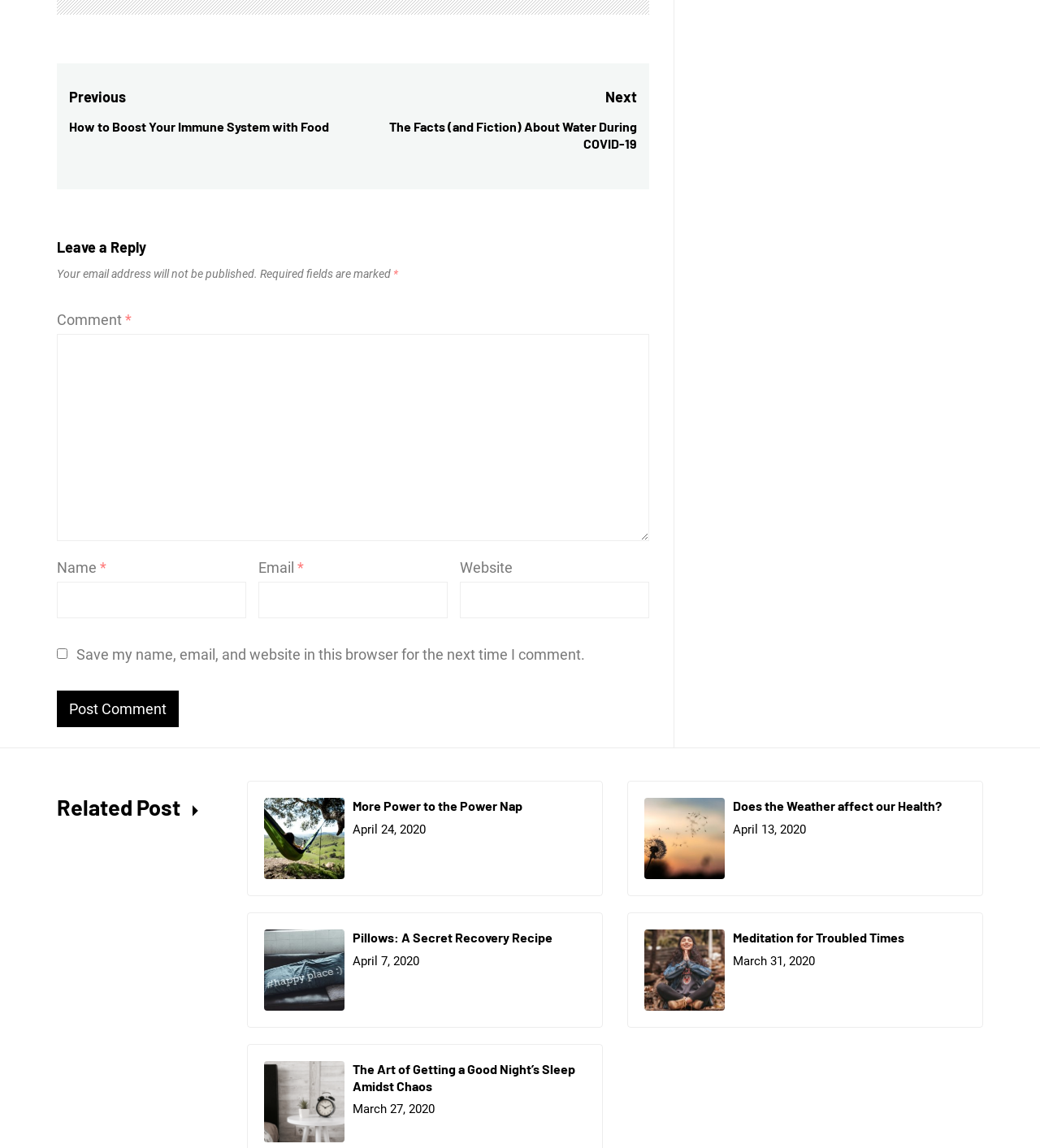What are the related posts about?
Answer the question based on the image using a single word or a brief phrase.

Health and wellness